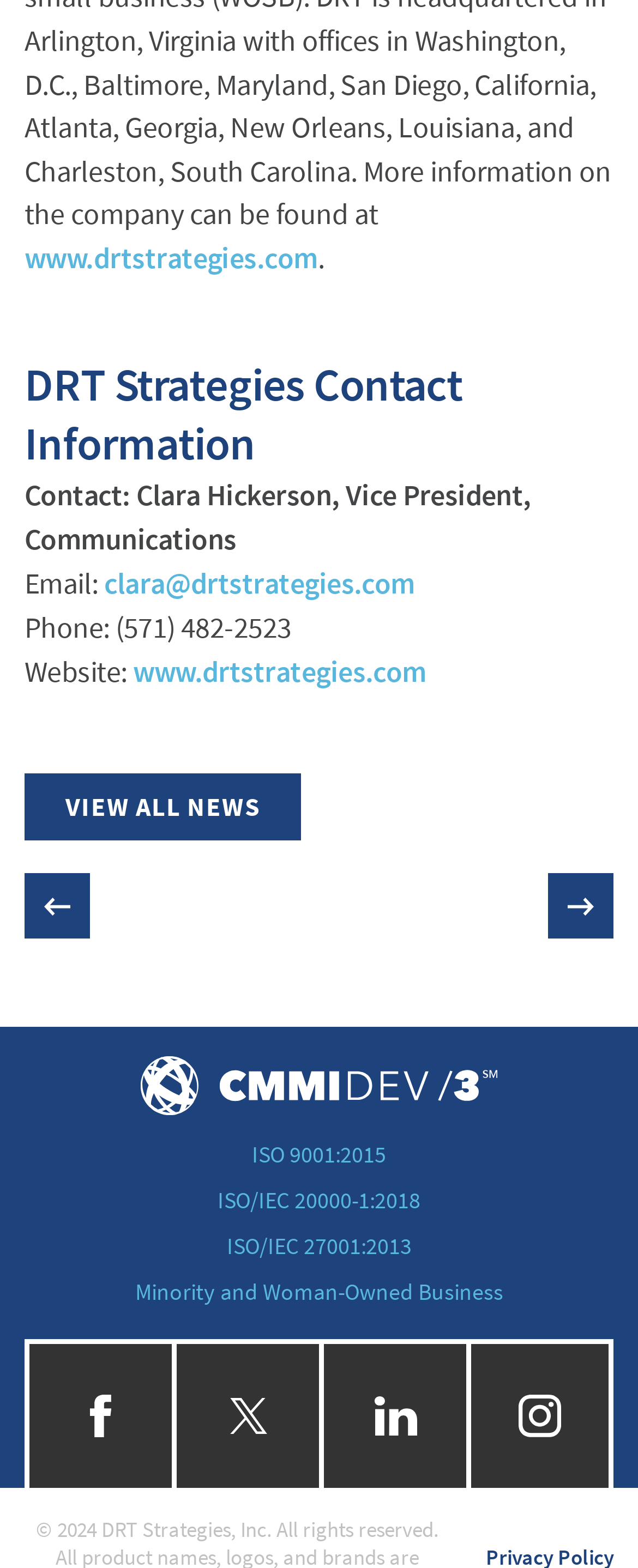Please identify the bounding box coordinates of the element's region that I should click in order to complete the following instruction: "view all news". The bounding box coordinates consist of four float numbers between 0 and 1, i.e., [left, top, right, bottom].

[0.038, 0.494, 0.473, 0.536]